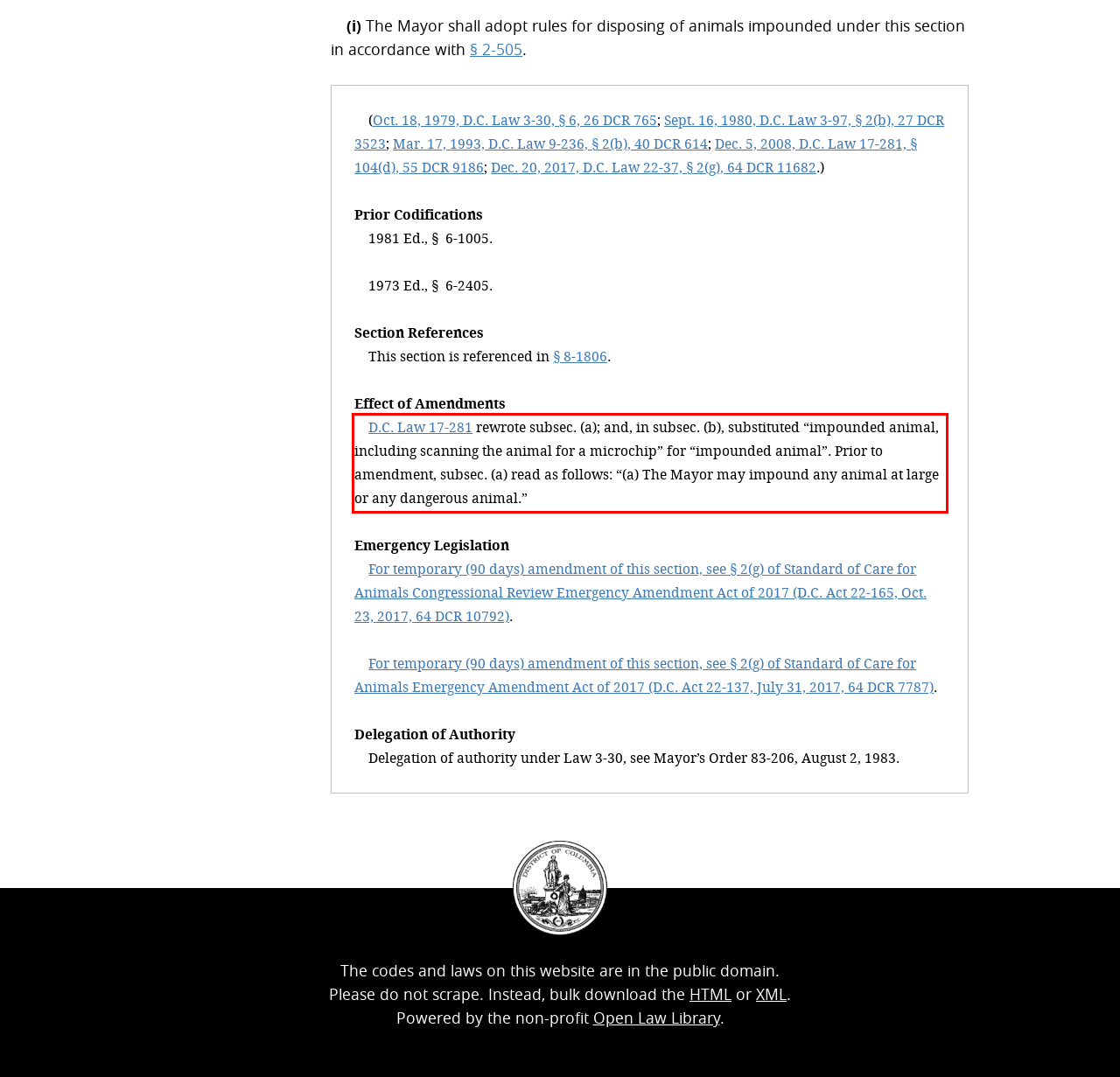From the given screenshot of a webpage, identify the red bounding box and extract the text content within it.

D.C. Law 17-281 rewrote subsec. (a); and, in subsec. (b), substituted “impounded animal, including scanning the animal for a microchip” for “impounded animal”. Prior to amendment, subsec. (a) read as follows: “(a) The Mayor may impound any animal at large or any dangerous animal.”